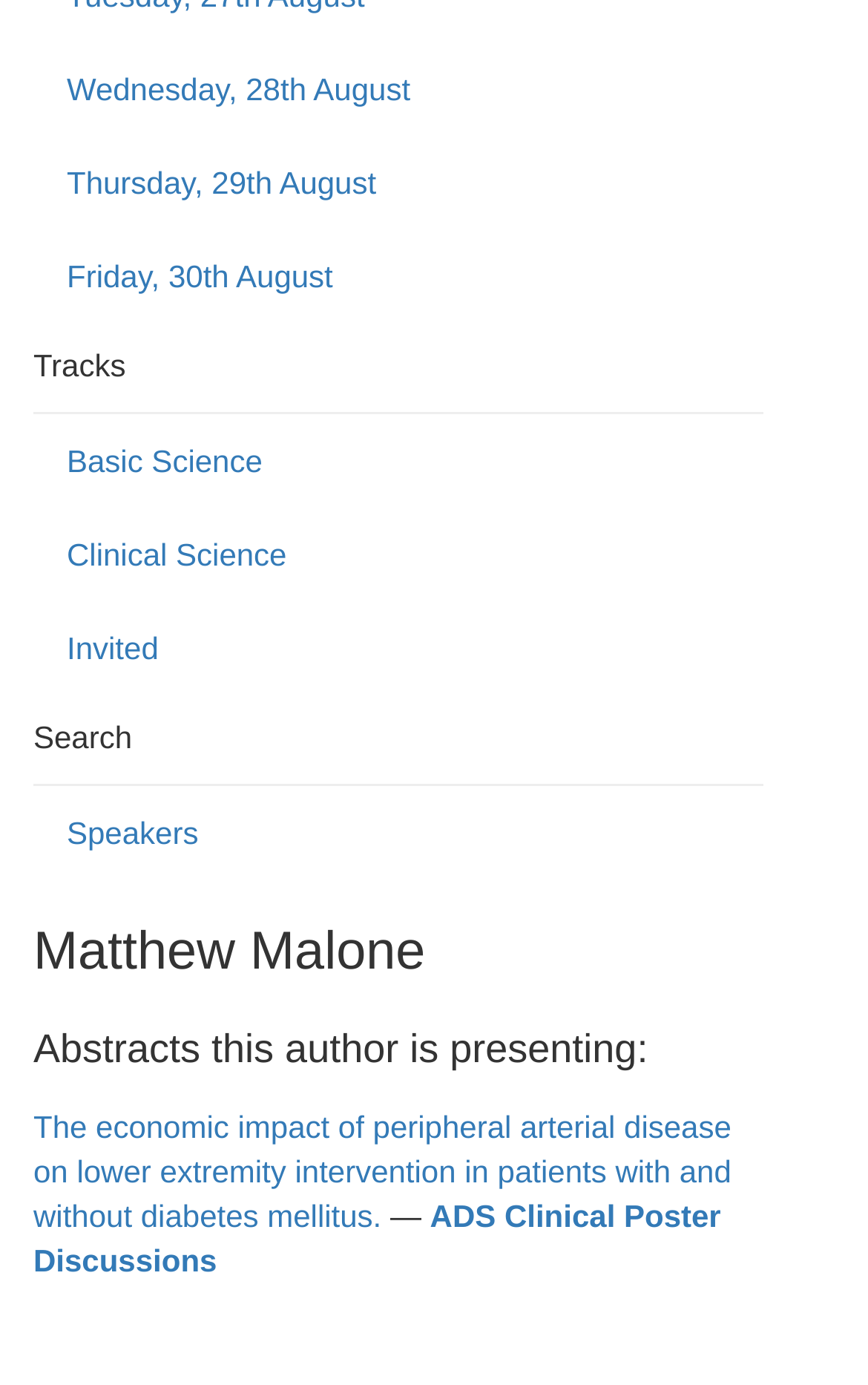Identify the bounding box of the UI element described as follows: "Friday, 30th August". Provide the coordinates as four float numbers in the range of 0 to 1 [left, top, right, bottom].

[0.038, 0.169, 0.878, 0.233]